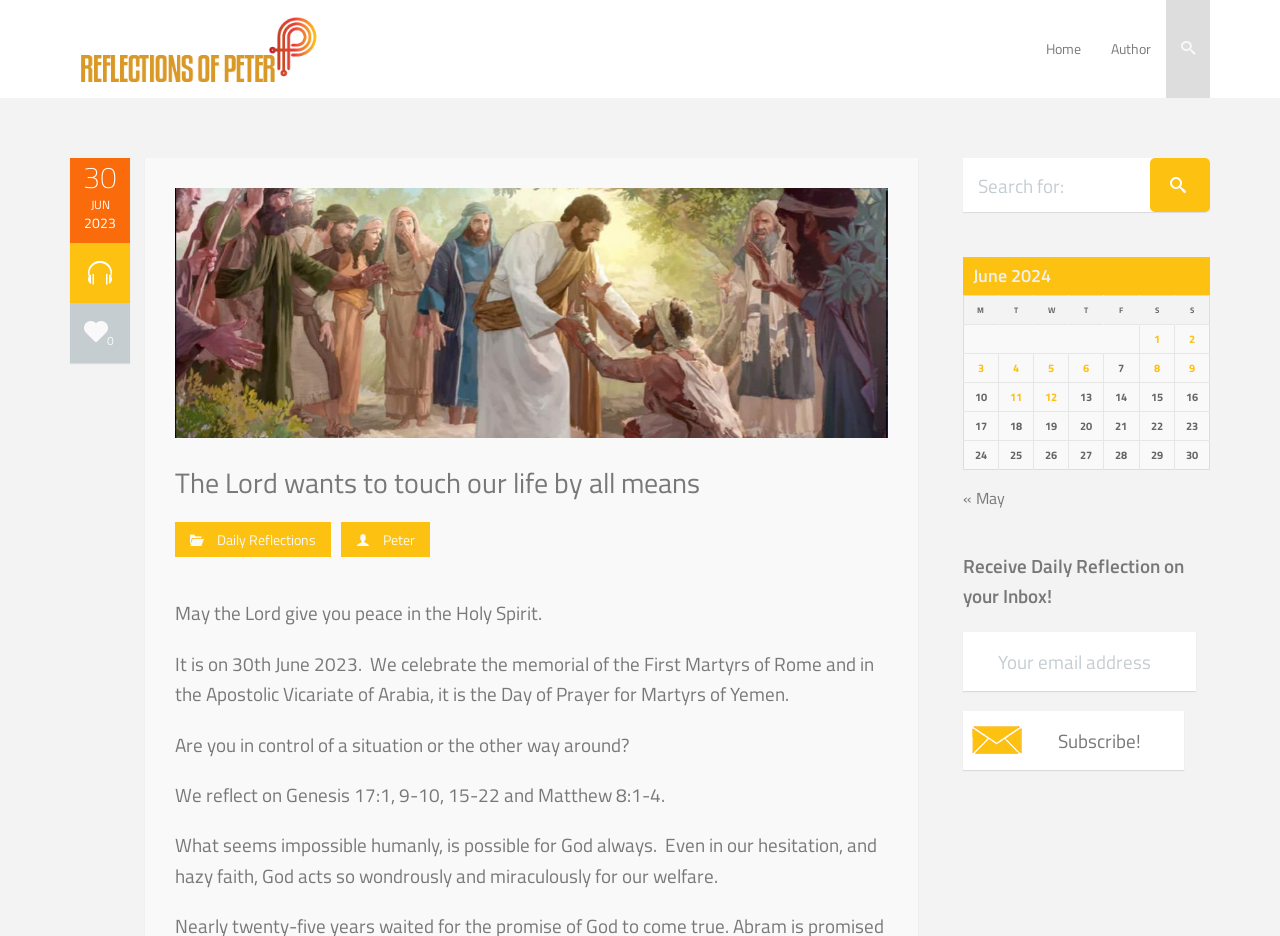What is the name of the author? Refer to the image and provide a one-word or short phrase answer.

Peter